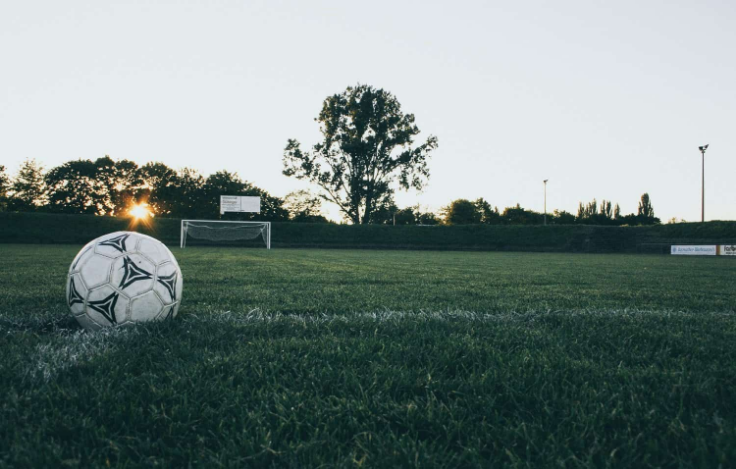Create a vivid and detailed description of the image.

The image captures a serene moment on a grassy football field at sunset, featuring a close-up view of a classic white football resting on the lush green grass. In the background, the goalpost stands silhouetted against the vibrant hues of the setting sun, surrounded by a tree line that adds a touch of nature to the scene. The gentle slope of the field leads the eye towards the goal, inviting thoughts of a game in progress or the anticipation of a match yet to come. The combination of the natural light and the peaceful setting creates an atmosphere that embodies the essence of football—passion, teamwork, and the joy of sport.